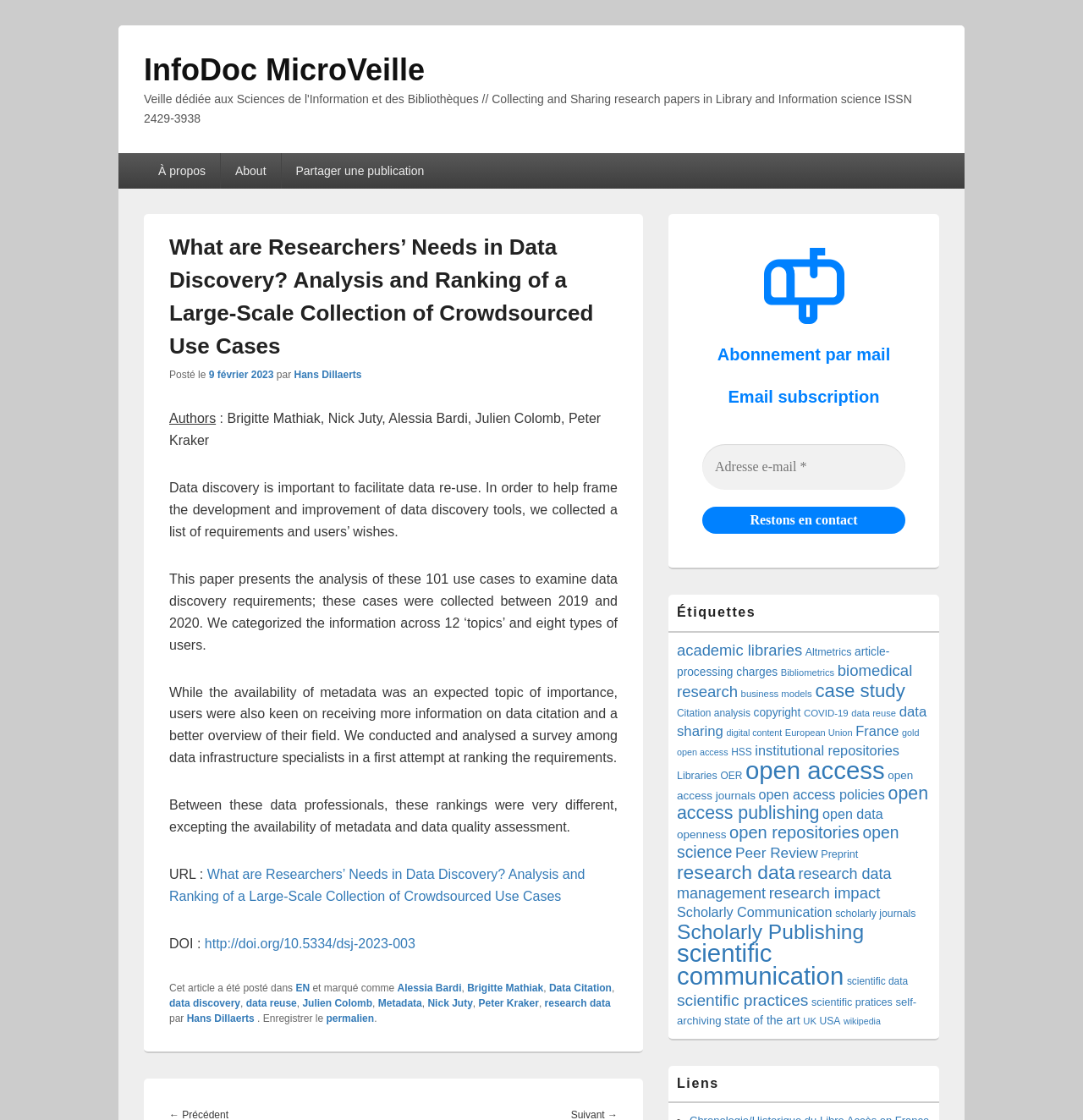Please identify the bounding box coordinates of the clickable element to fulfill the following instruction: "Click on the 'À propos' link". The coordinates should be four float numbers between 0 and 1, i.e., [left, top, right, bottom].

[0.133, 0.137, 0.203, 0.169]